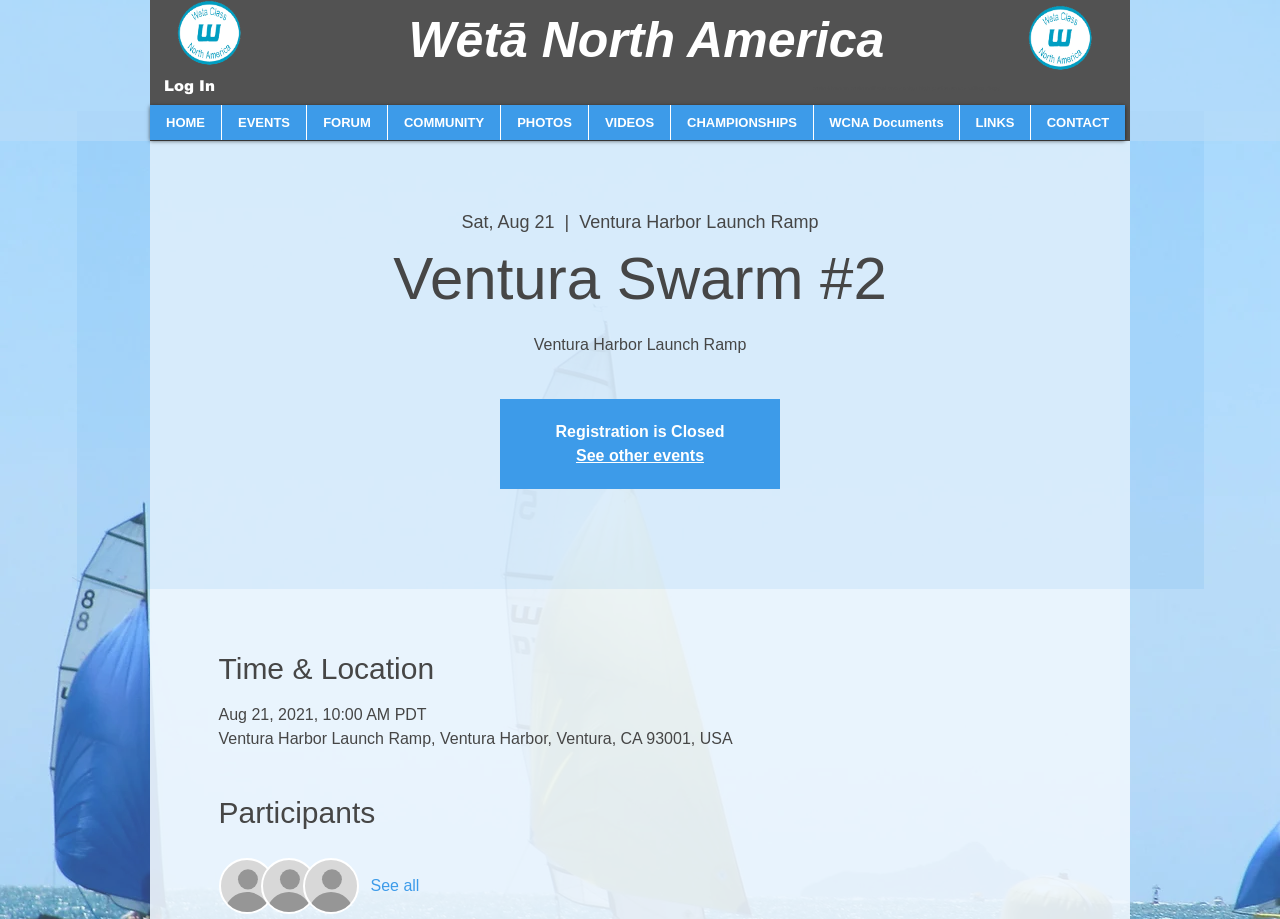What is the status of the registration?
Please answer the question with as much detail as possible using the screenshot.

The status of the registration can be found in the static text element that says 'Registration is Closed'.